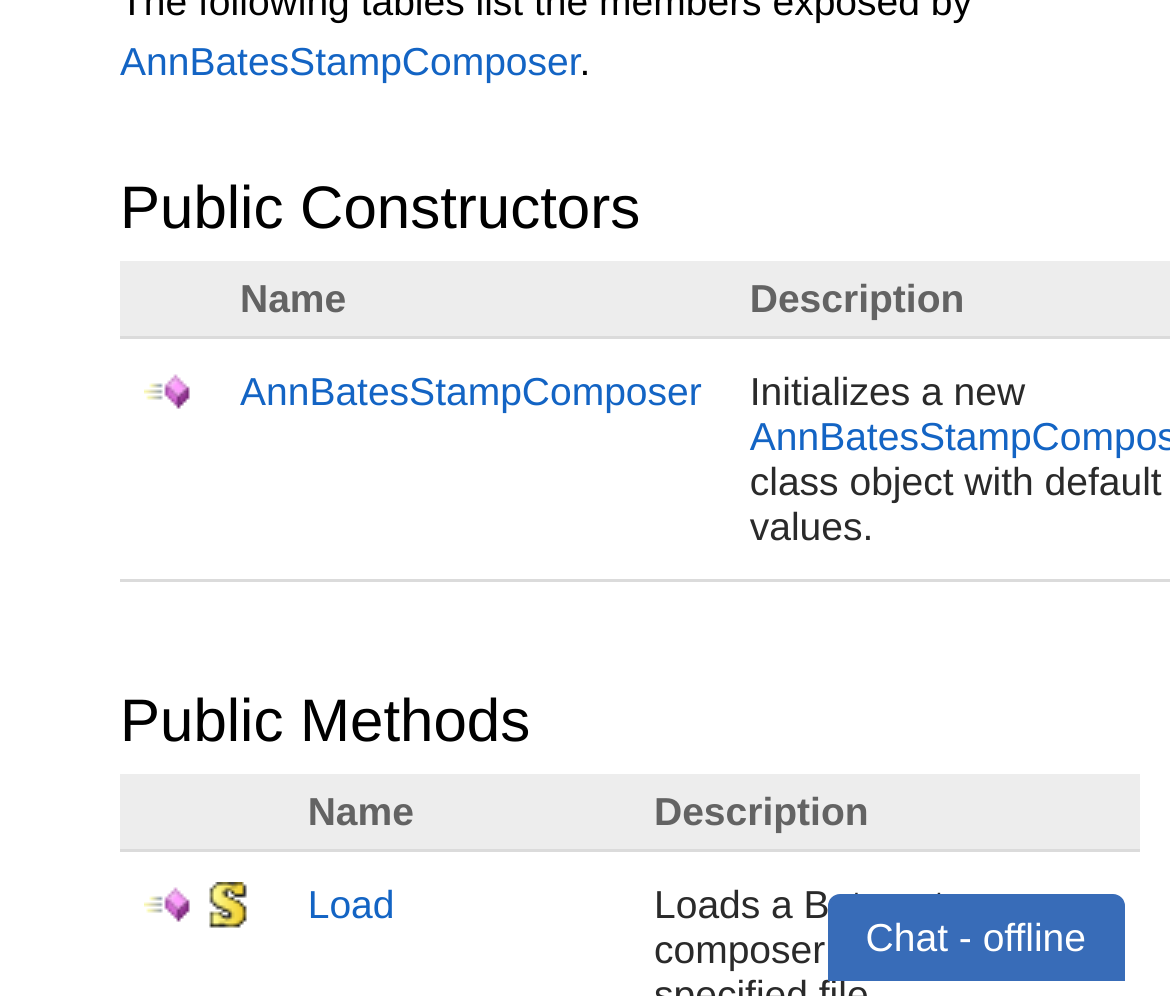Bounding box coordinates are specified in the format (top-left x, top-left y, bottom-right x, bottom-right y). All values are floating point numbers bounded between 0 and 1. Please provide the bounding box coordinate of the region this sentence describes: Chat Chat - offline

[0.706, 0.898, 0.962, 0.985]